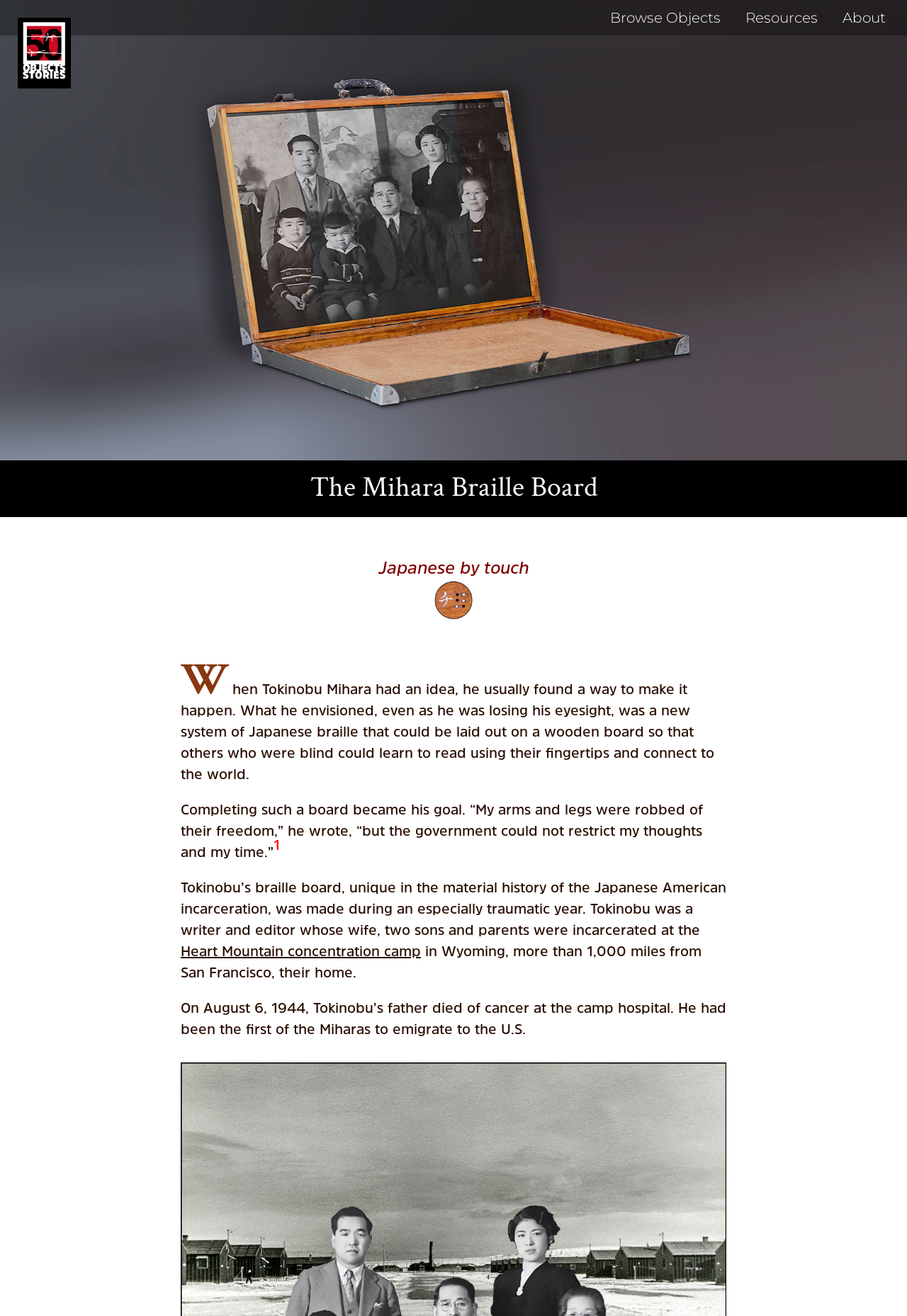What is the year mentioned in the text? Please answer the question using a single word or phrase based on the image.

1944